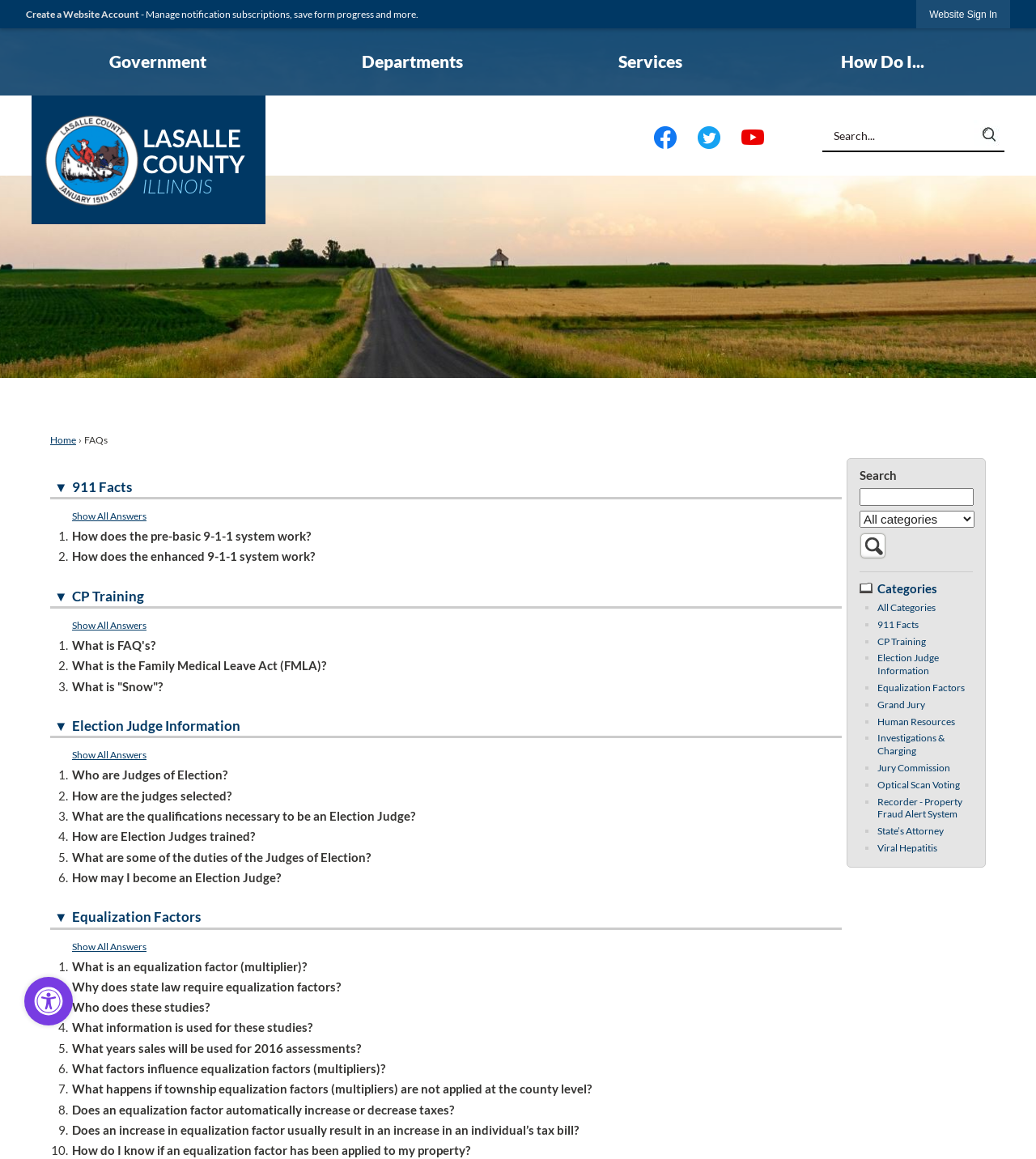How many FAQs are listed under '911 Facts'?
We need a detailed and meticulous answer to the question.

Under the '911 Facts' category, there are two FAQs listed, which are 'How does the pre-basic 9-1-1 system work?' and 'How does the enhanced 9-1-1 system work?'.